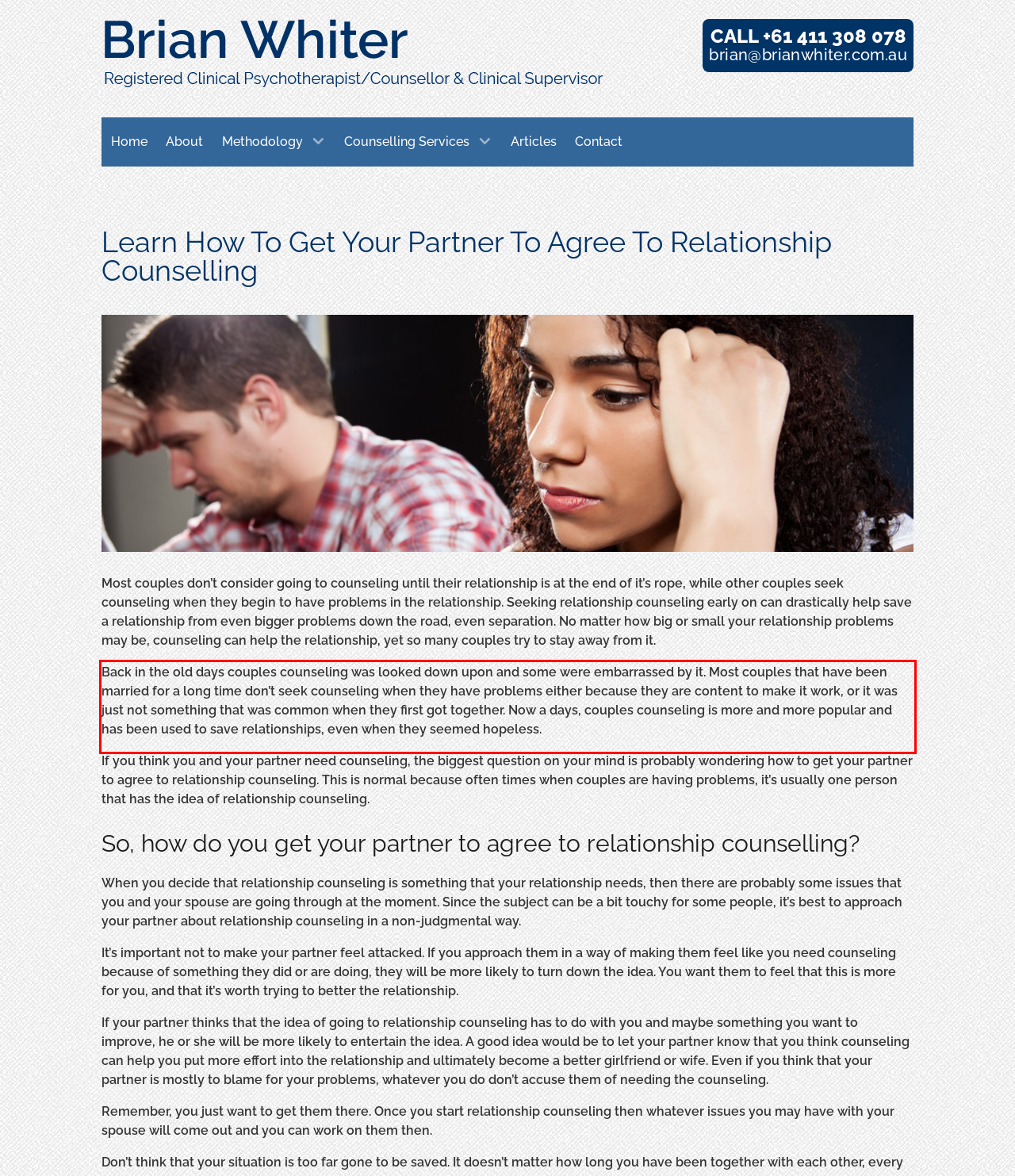Examine the screenshot of the webpage, locate the red bounding box, and generate the text contained within it.

Back in the old days couples counseling was looked down upon and some were embarrassed by it. Most couples that have been married for a long time don’t seek counseling when they have problems either because they are content to make it work, or it was just not something that was common when they first got together. Now a days, couples counseling is more and more popular and has been used to save relationships, even when they seemed hopeless.